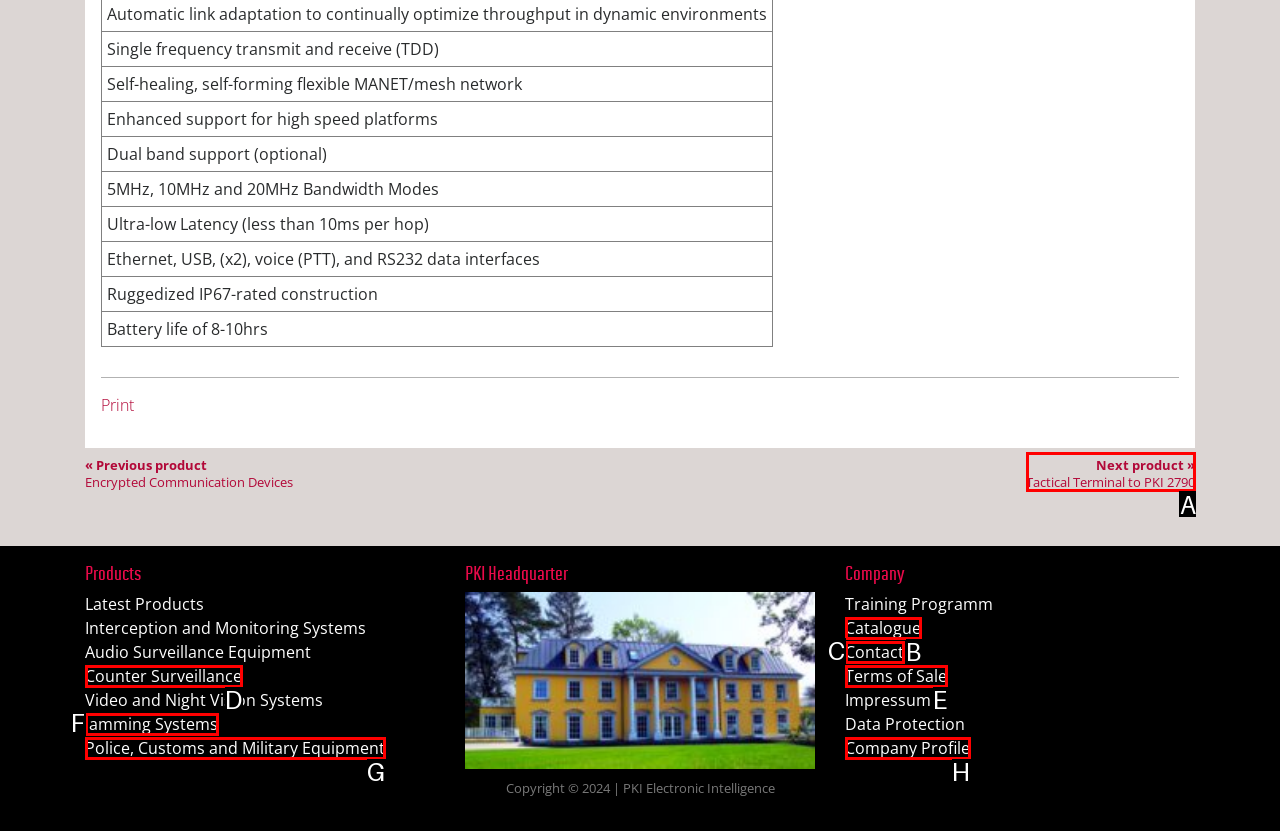Identify the appropriate choice to fulfill this task: View next product
Respond with the letter corresponding to the correct option.

A